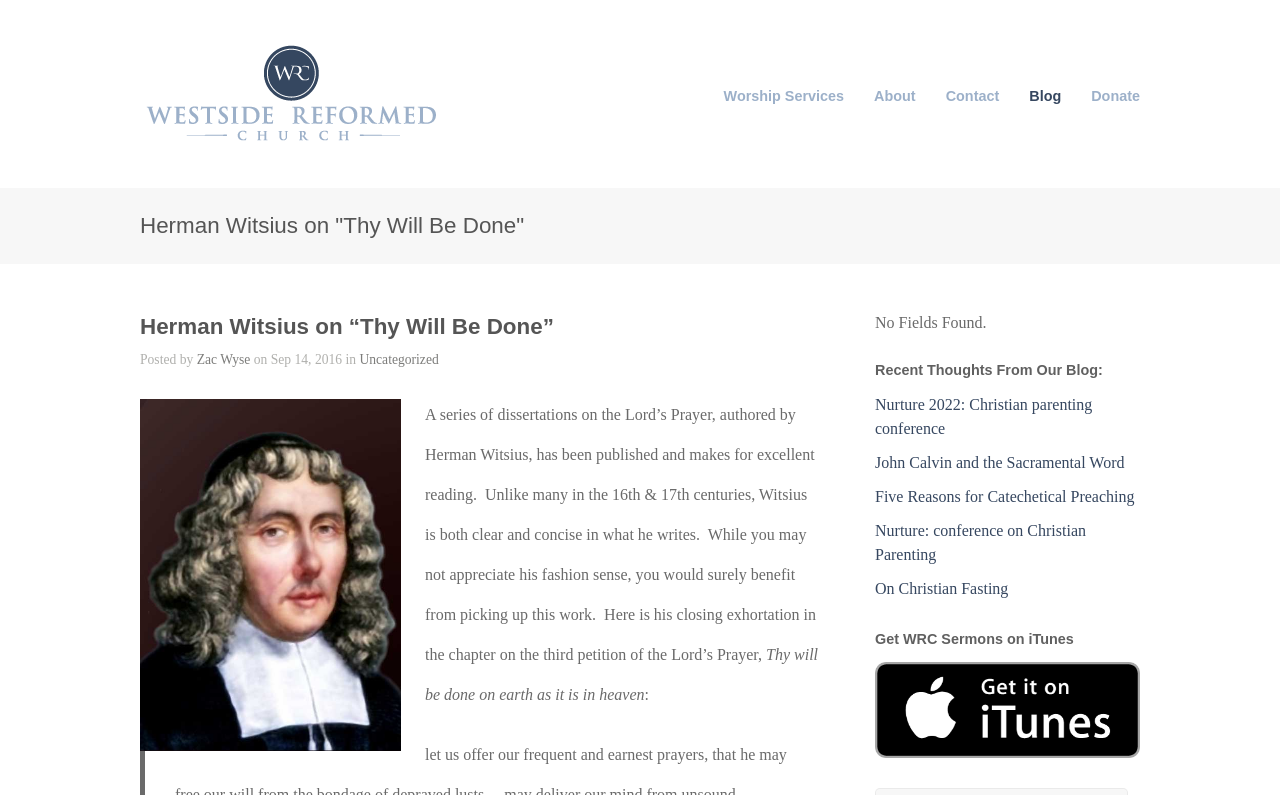Determine the bounding box for the described HTML element: "Donate". Ensure the coordinates are four float numbers between 0 and 1 in the format [left, top, right, bottom].

[0.853, 0.106, 0.891, 0.137]